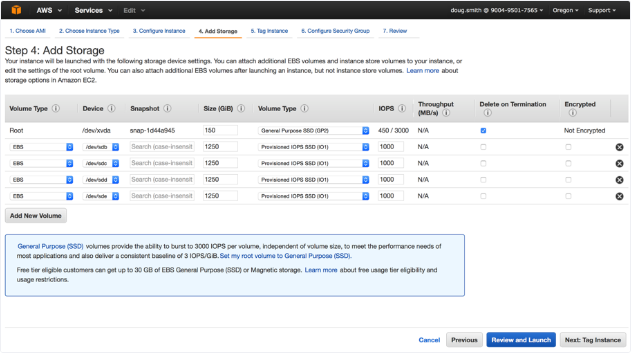Respond to the question below with a concise word or phrase:
What is the purpose of the interface shown in the image?

Configure storage options